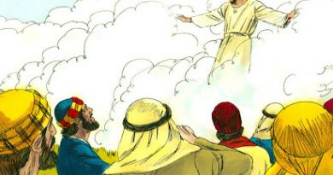What are the onlookers doing?
Based on the image, respond with a single word or phrase.

Gazing upwards in awe and reverence